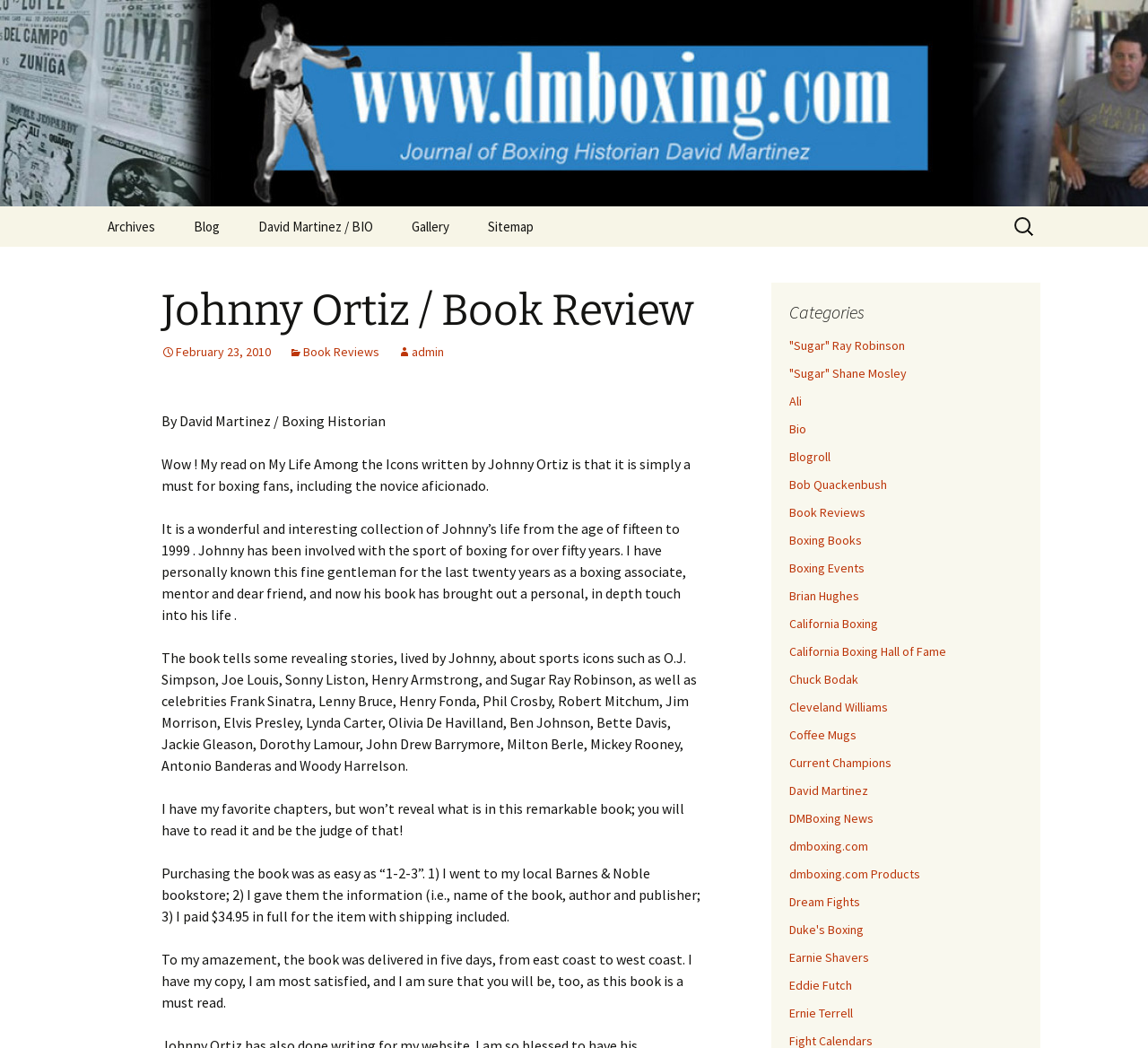Identify the bounding box coordinates necessary to click and complete the given instruction: "View David Martinez's BIO".

[0.209, 0.197, 0.341, 0.235]